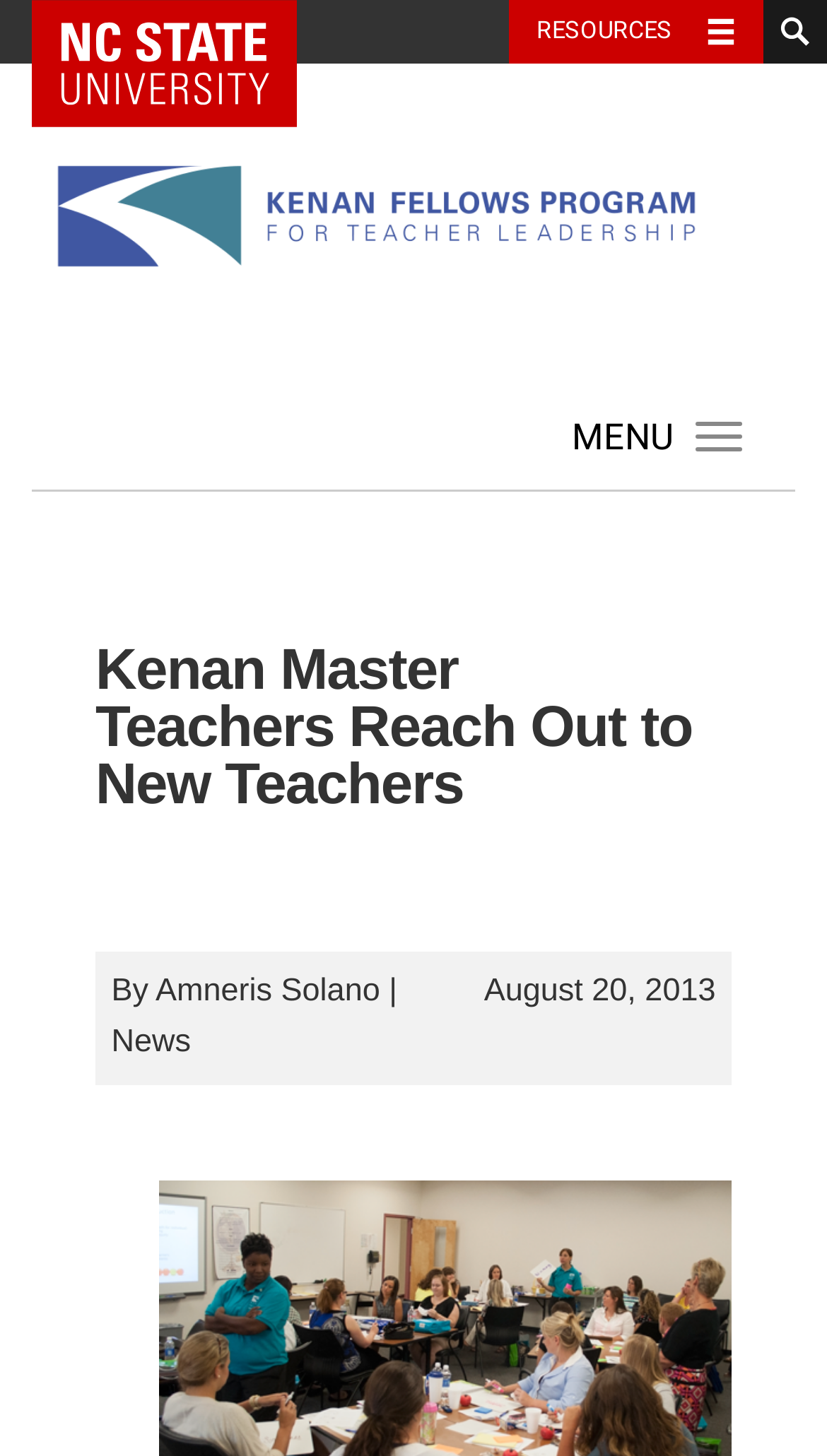Determine the bounding box for the UI element described here: "Toggle navigation".

[0.815, 0.277, 0.923, 0.323]